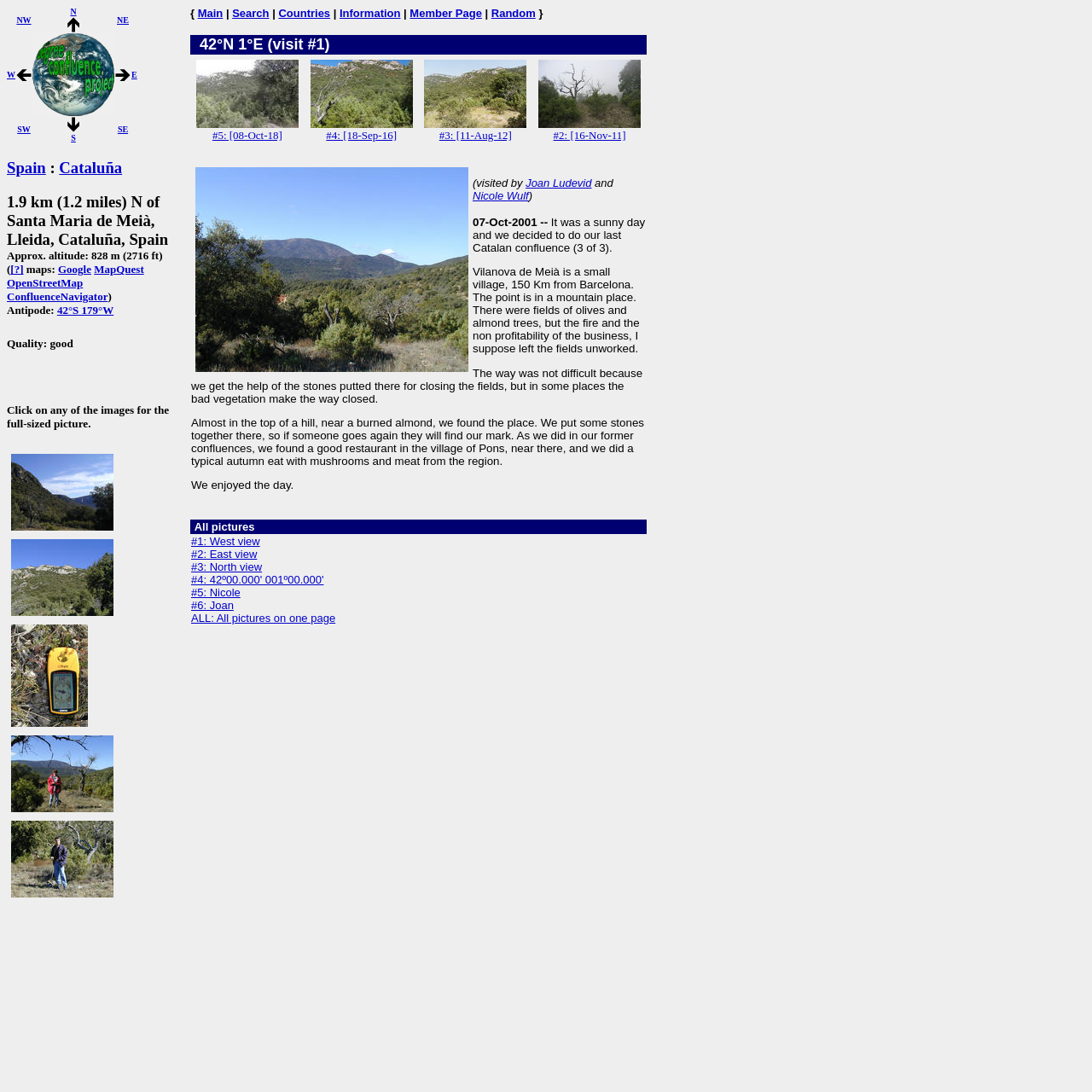What is the antipode of the location?
Based on the image, please offer an in-depth response to the question.

The webpage provides the information 'Antipode: 42°S 179°W' which indicates the antipode of the location.